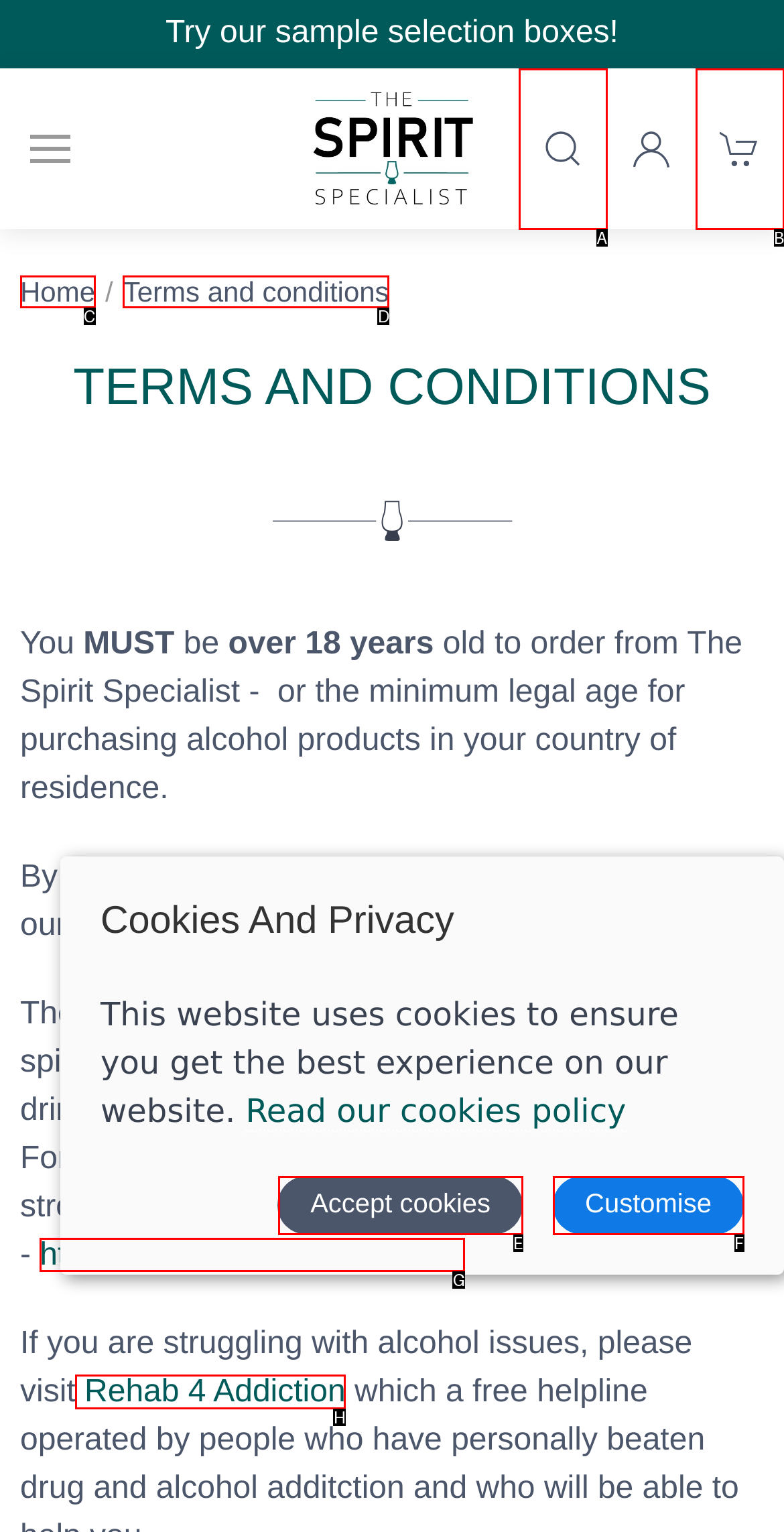Indicate the HTML element to be clicked to accomplish this task: Visit the Drinkaware website Respond using the letter of the correct option.

G